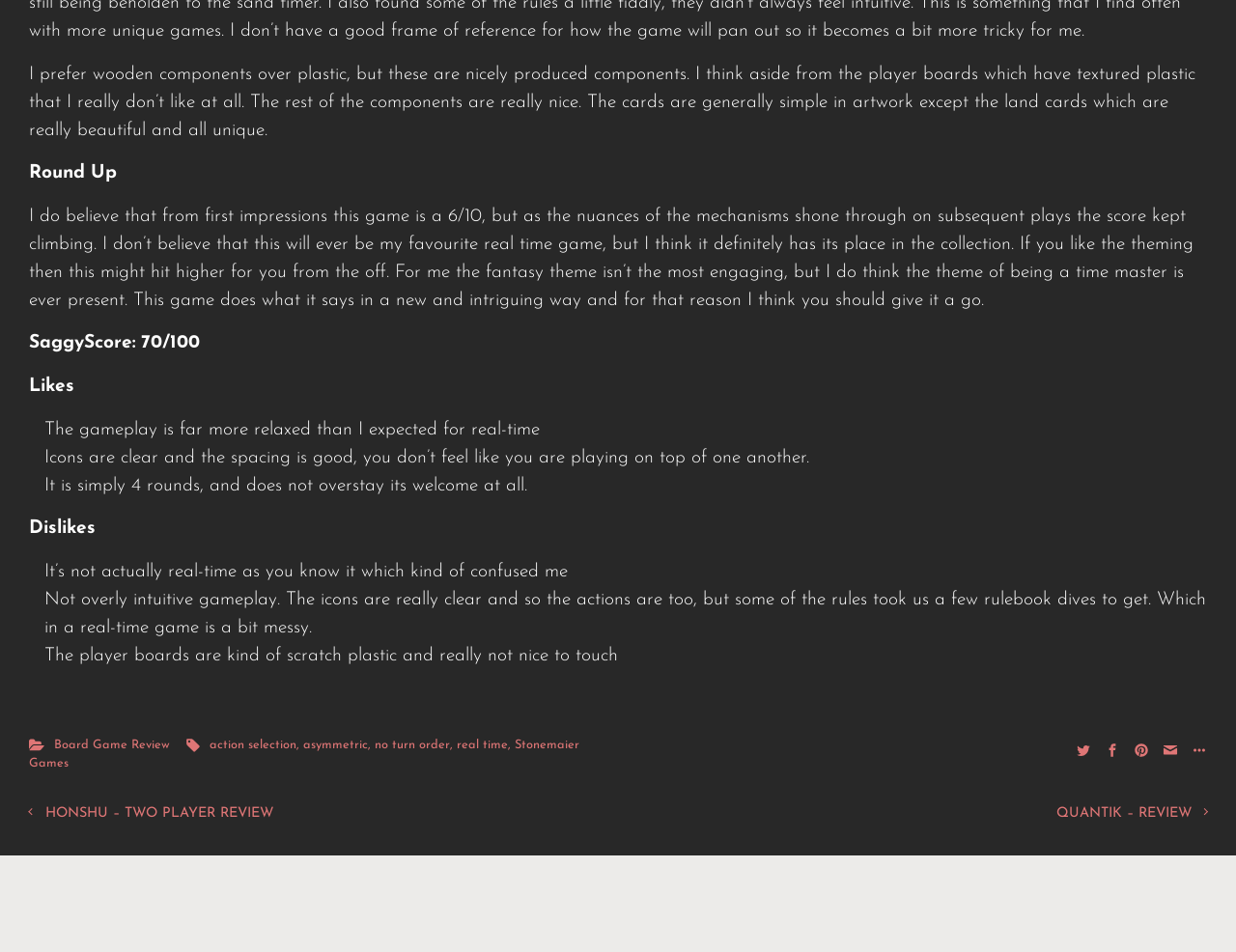Please give the bounding box coordinates of the area that should be clicked to fulfill the following instruction: "Read the review titled 'Round Up'". The coordinates should be in the format of four float numbers from 0 to 1, i.e., [left, top, right, bottom].

[0.023, 0.173, 0.095, 0.192]